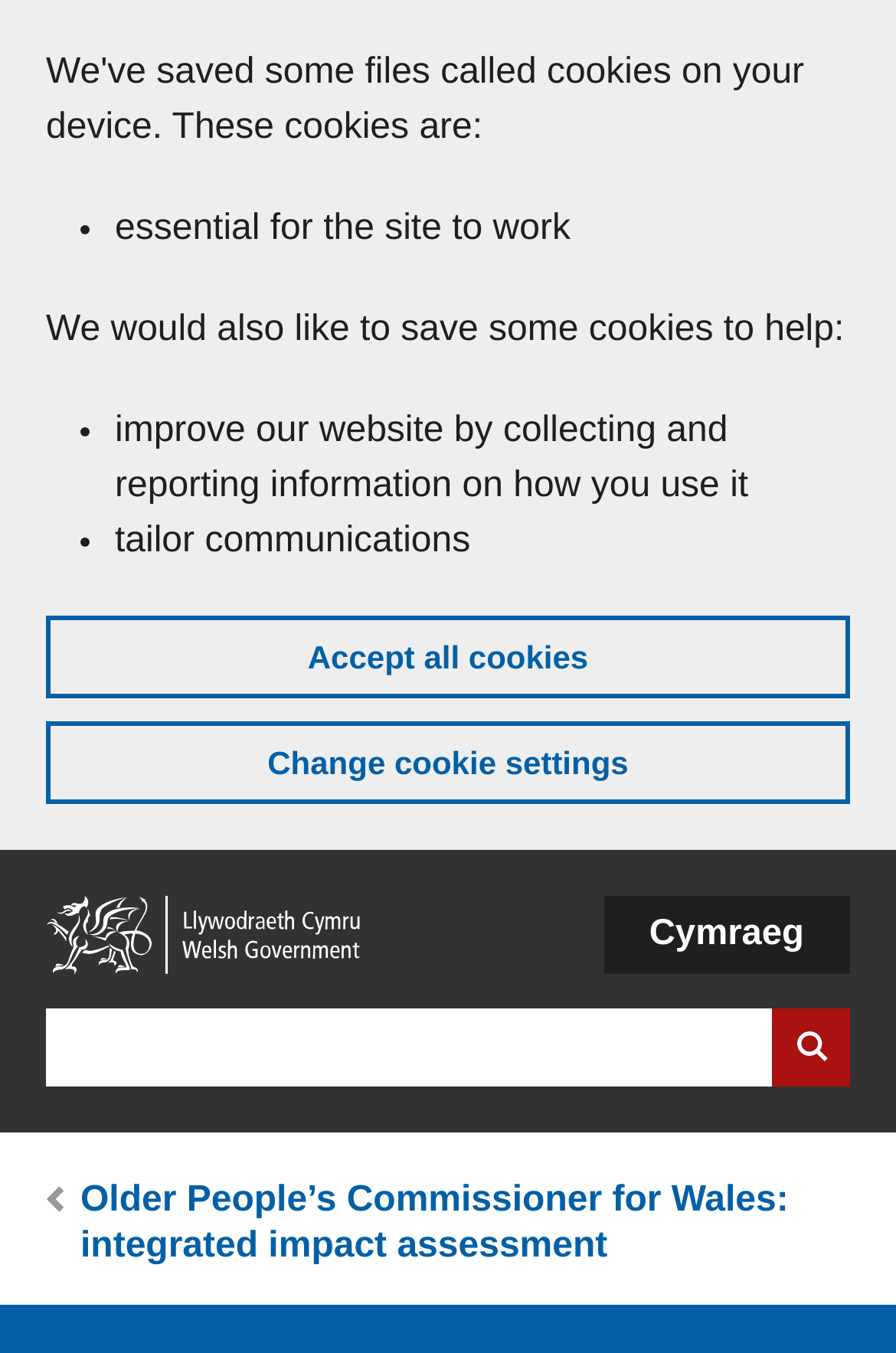Identify and extract the main heading from the webpage.

Older People’s Commissioner for Wales: integrated impact assessment